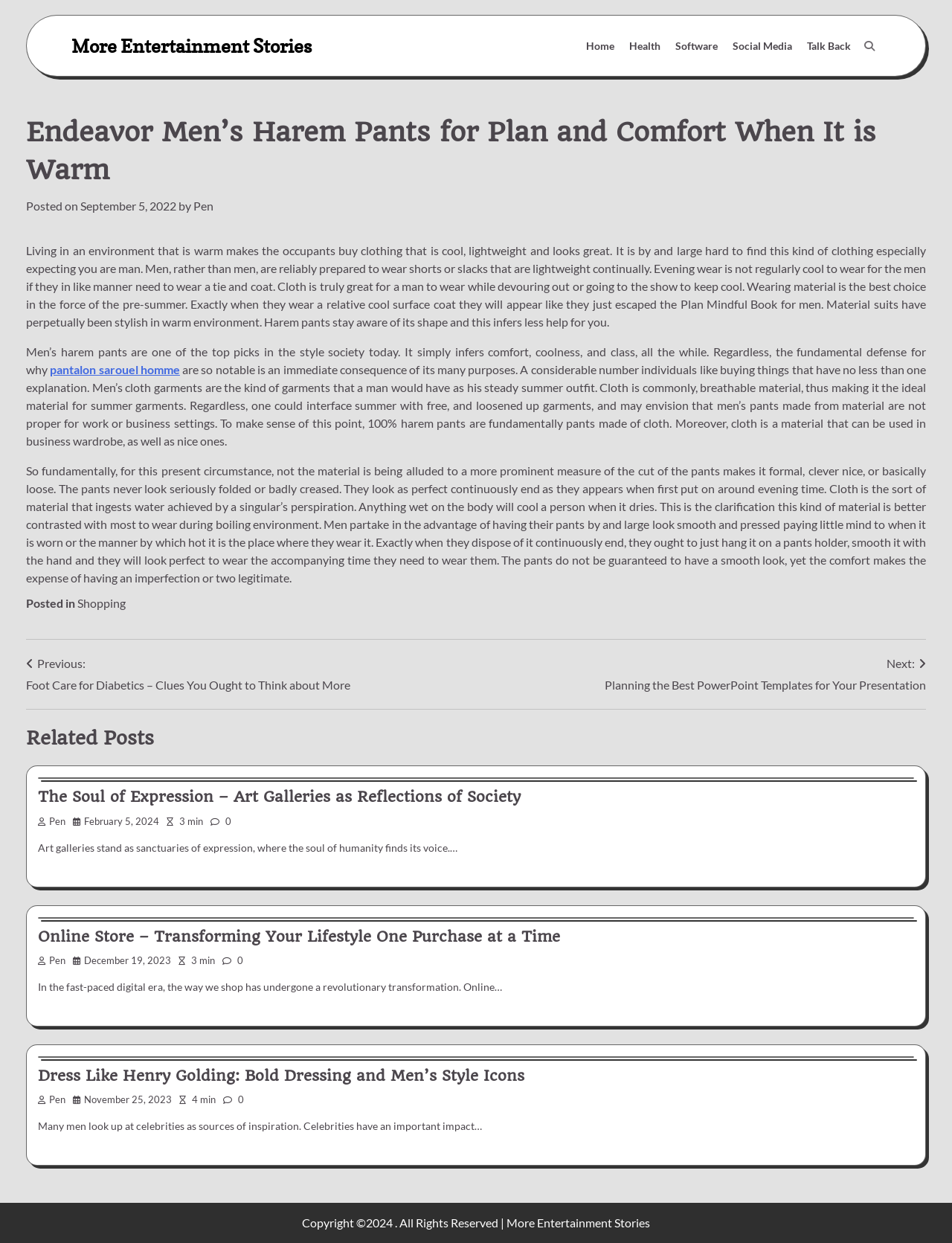Pinpoint the bounding box coordinates of the clickable area necessary to execute the following instruction: "Click on 'More Entertainment Stories'". The coordinates should be given as four float numbers between 0 and 1, namely [left, top, right, bottom].

[0.075, 0.027, 0.327, 0.046]